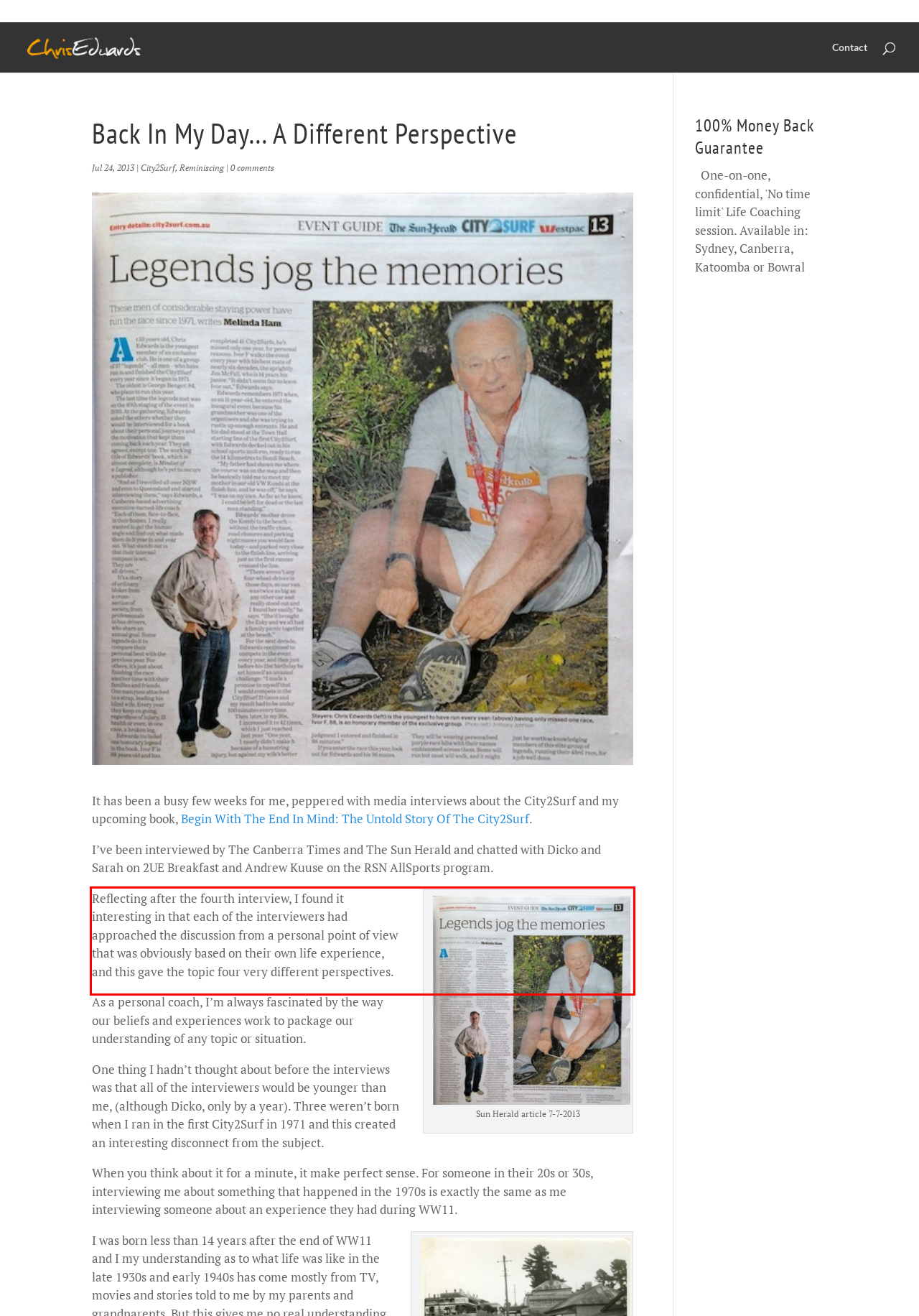Given a screenshot of a webpage, identify the red bounding box and perform OCR to recognize the text within that box.

Reflecting after the fourth interview, I found it interesting in that each of the interviewers had approached the discussion from a personal point of view that was obviously based on their own life experience, and this gave the topic four very different perspectives.